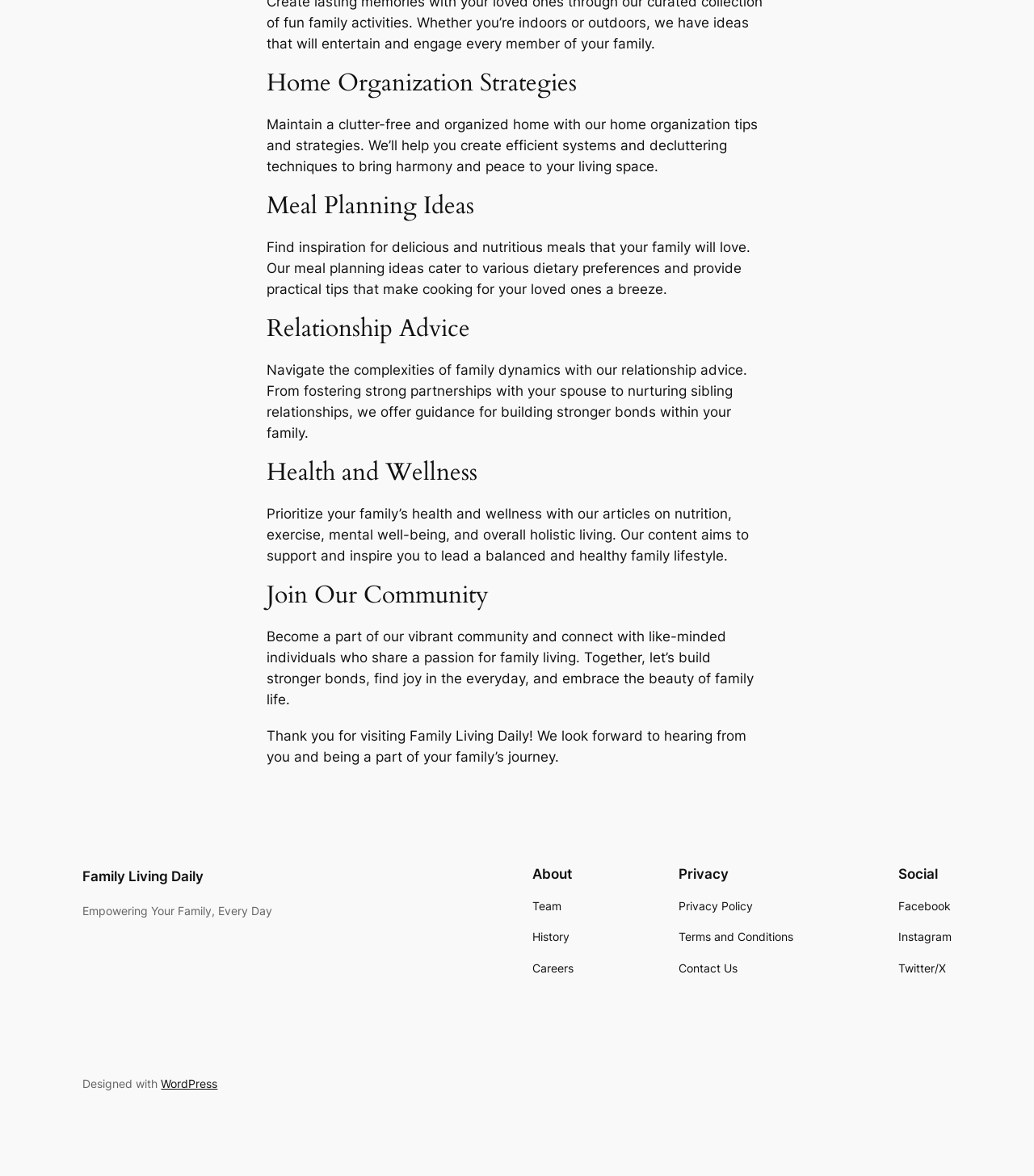Locate the bounding box coordinates of the clickable part needed for the task: "Read 'Privacy Policy'".

[0.656, 0.763, 0.728, 0.778]